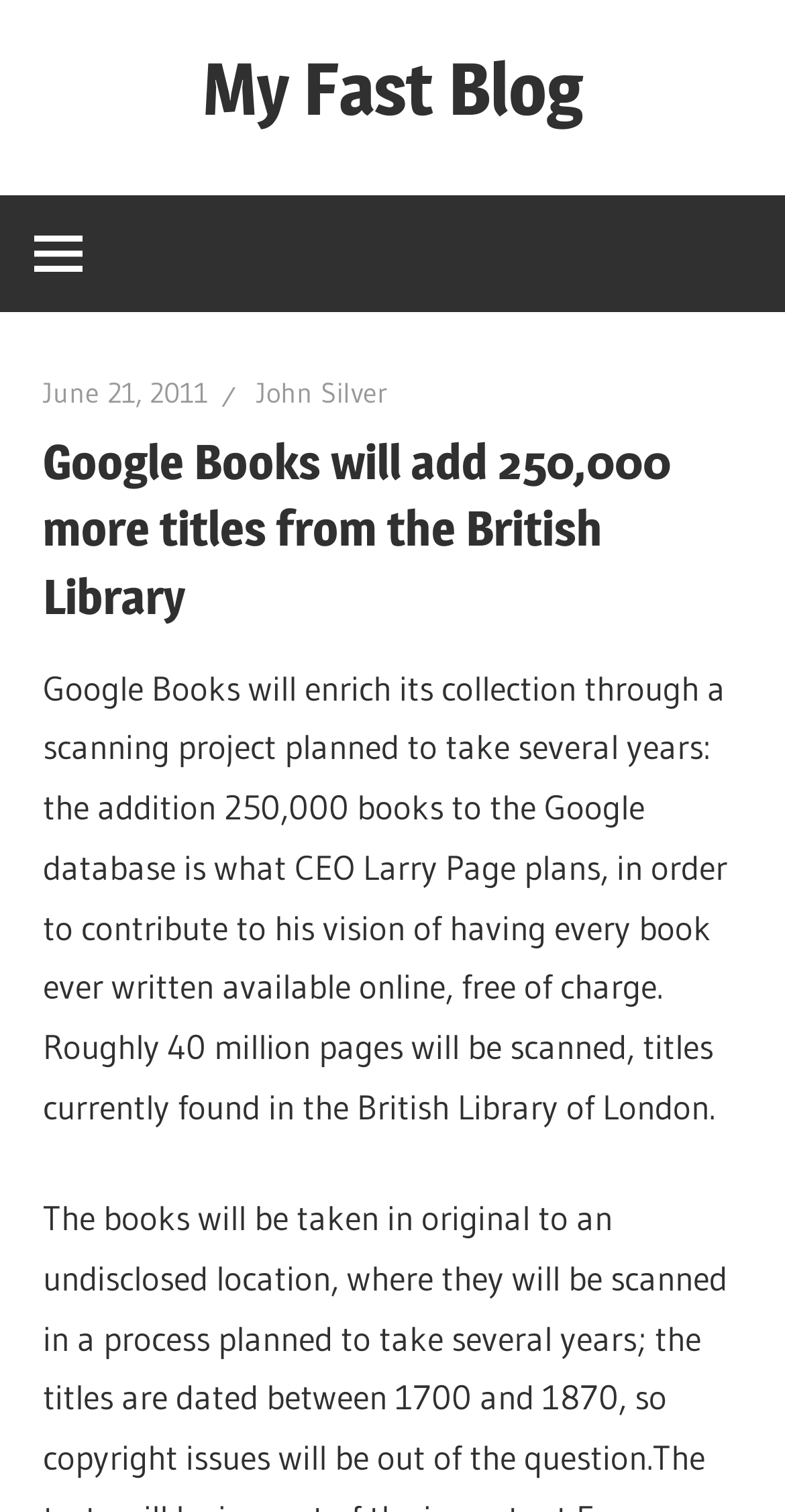Refer to the image and provide a thorough answer to this question:
What is the date of the blog post?

The answer can be found in the link element, which contains the date 'June 21, 2011'.